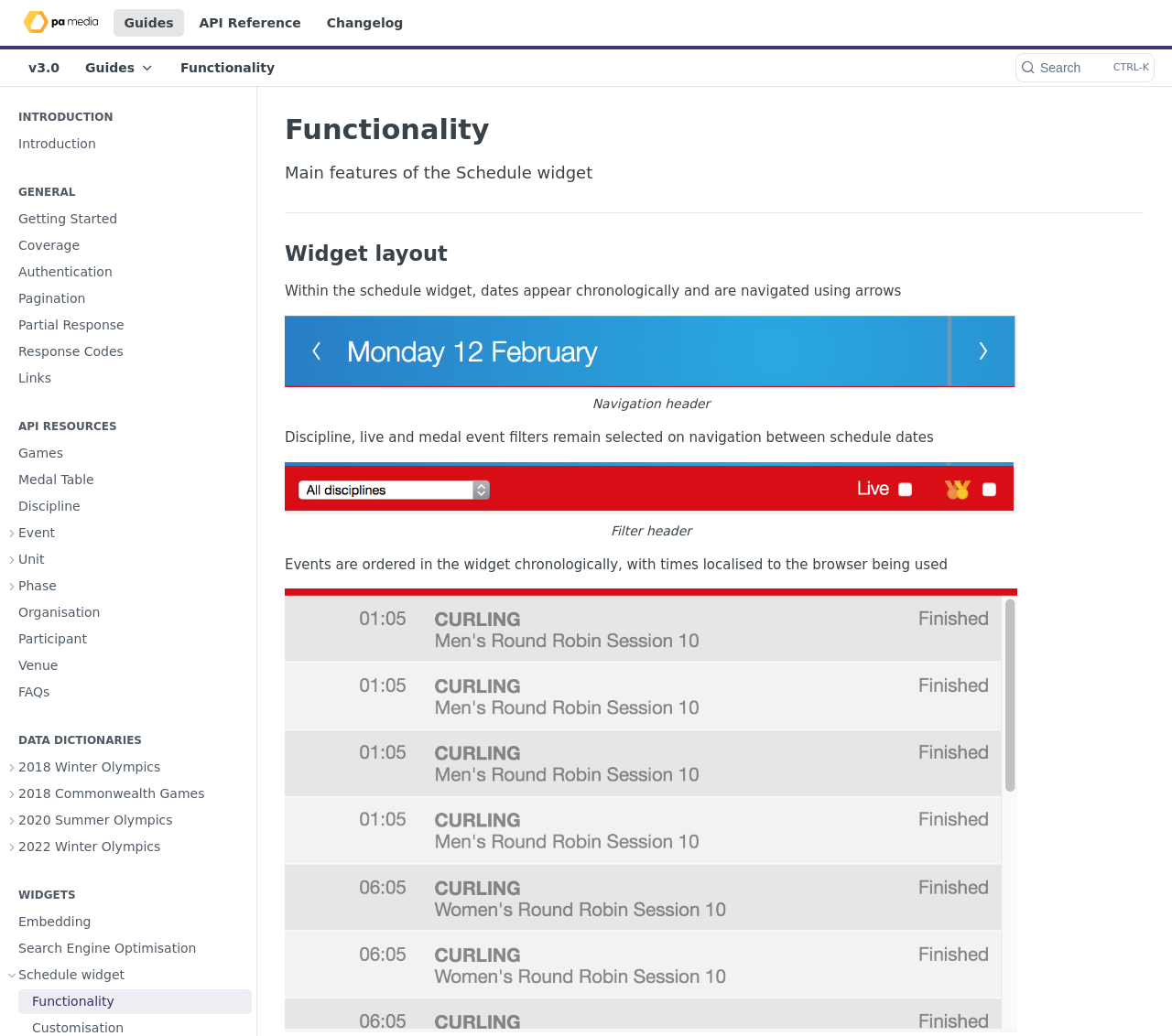Find the bounding box coordinates corresponding to the UI element with the description: "parent_node: Guides". The coordinates should be formatted as [left, top, right, bottom], with values as floats between 0 and 1.

[0.016, 0.005, 0.089, 0.039]